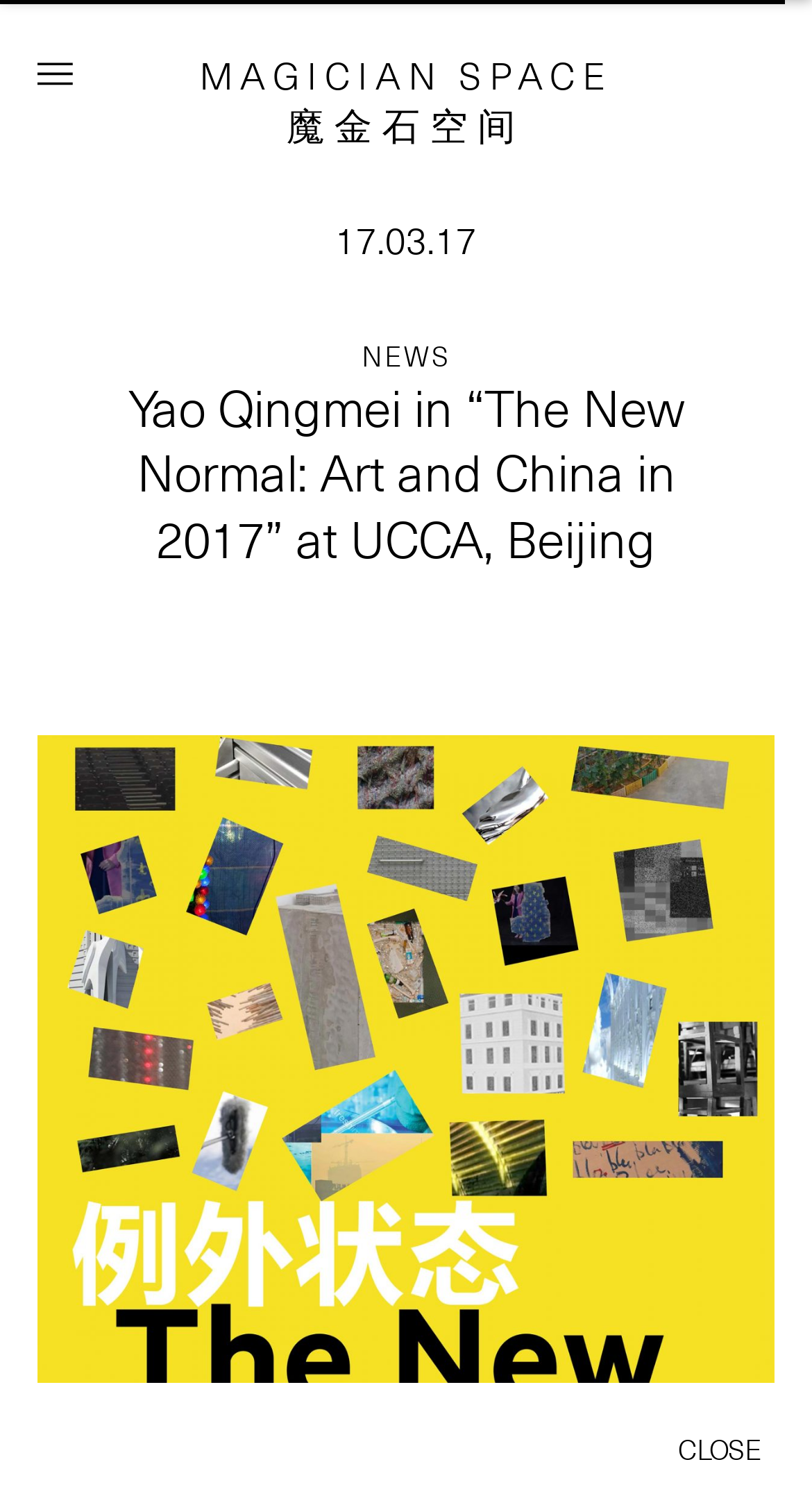What is the title of the news article?
Please respond to the question thoroughly and include all relevant details.

The title of the news article can be found in the heading element within the header section, which contains the text 'Yao Qingmei in “The New Normal: Art and China in 2017” at UCCA, Beijing'. This title is likely related to the date '17.03.17'.